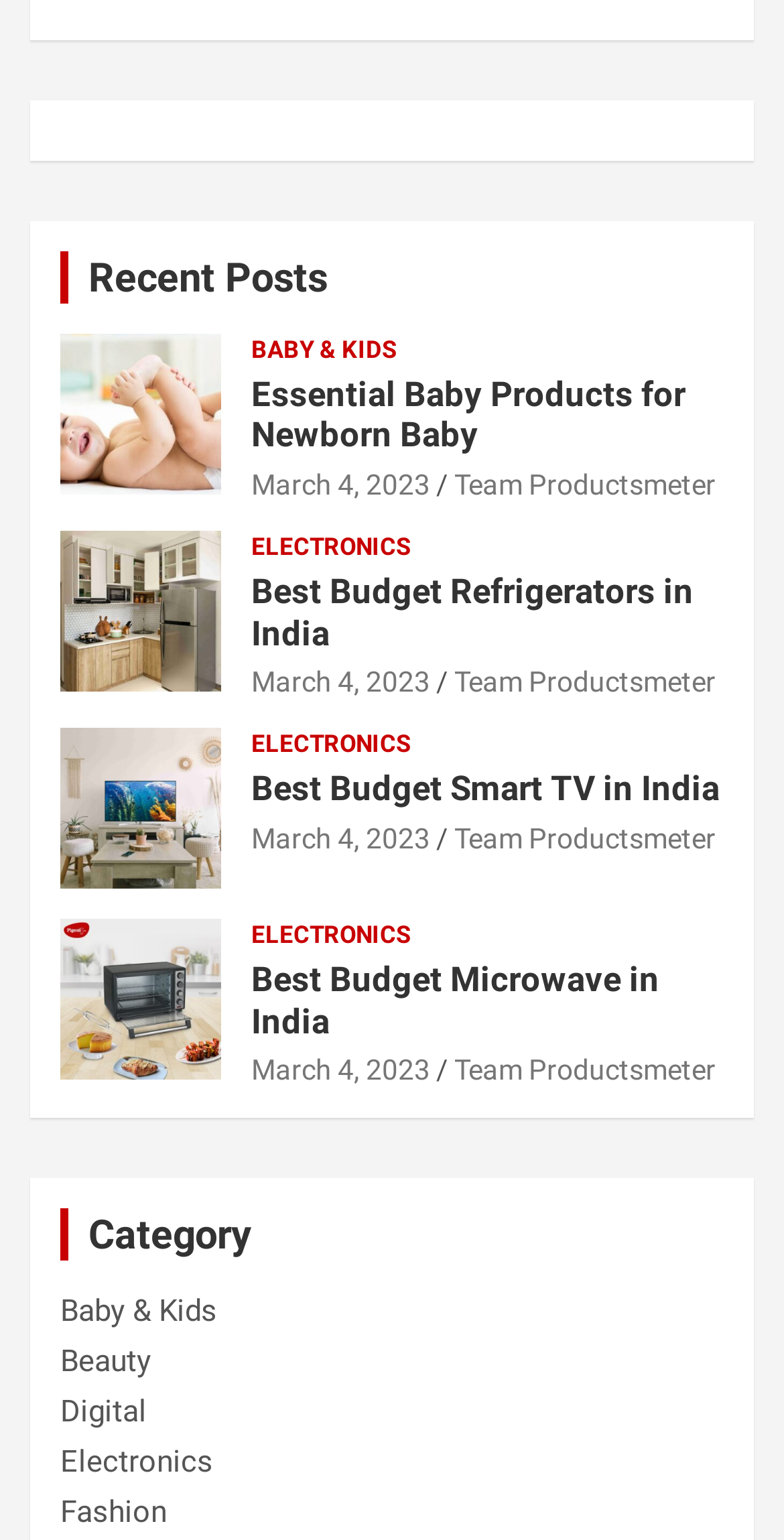Please provide the bounding box coordinates for the element that needs to be clicked to perform the following instruction: "Select the category 'Beauty'". The coordinates should be given as four float numbers between 0 and 1, i.e., [left, top, right, bottom].

[0.077, 0.872, 0.192, 0.895]